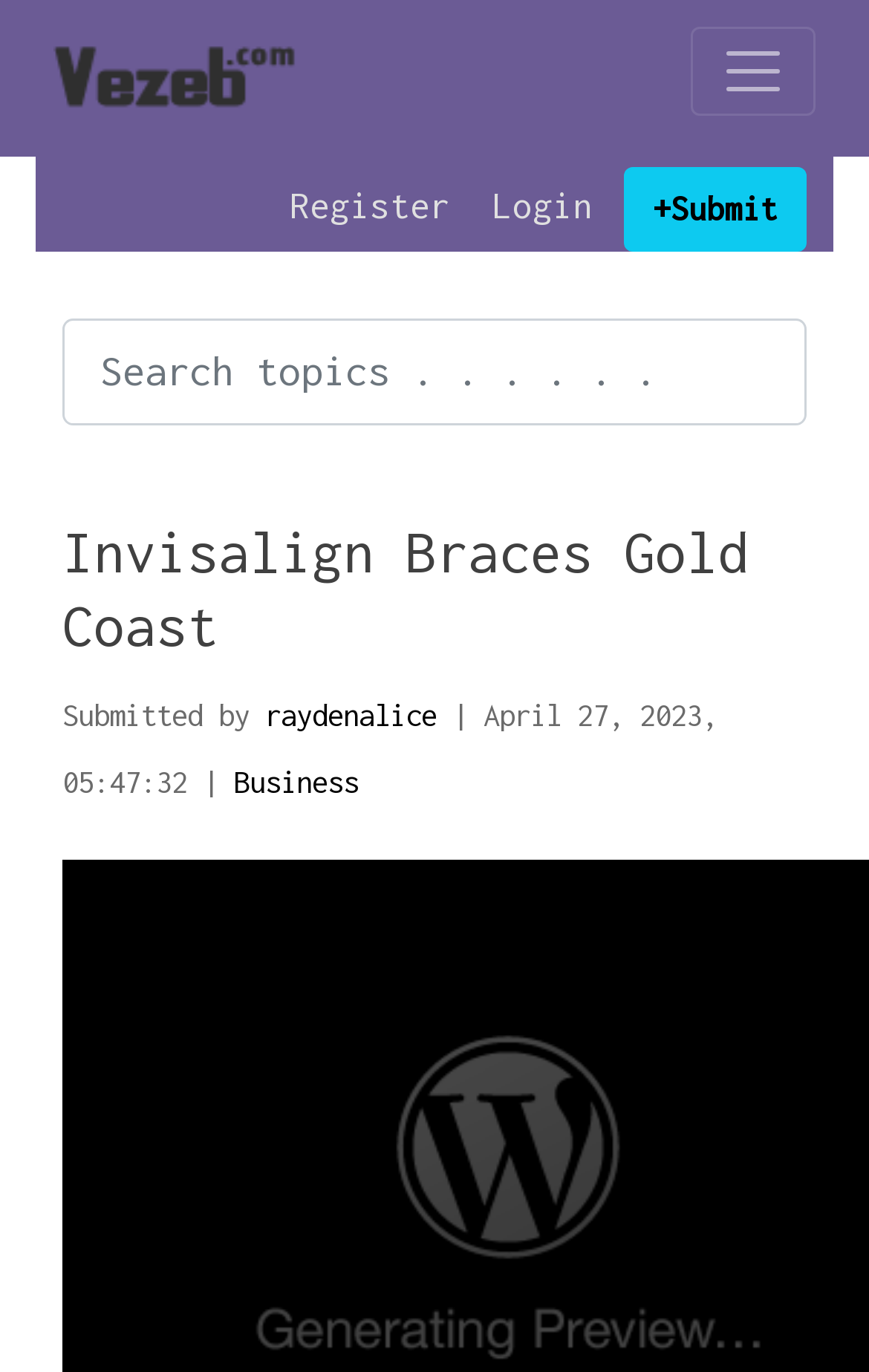Point out the bounding box coordinates of the section to click in order to follow this instruction: "Search for topics".

[0.072, 0.232, 0.928, 0.31]